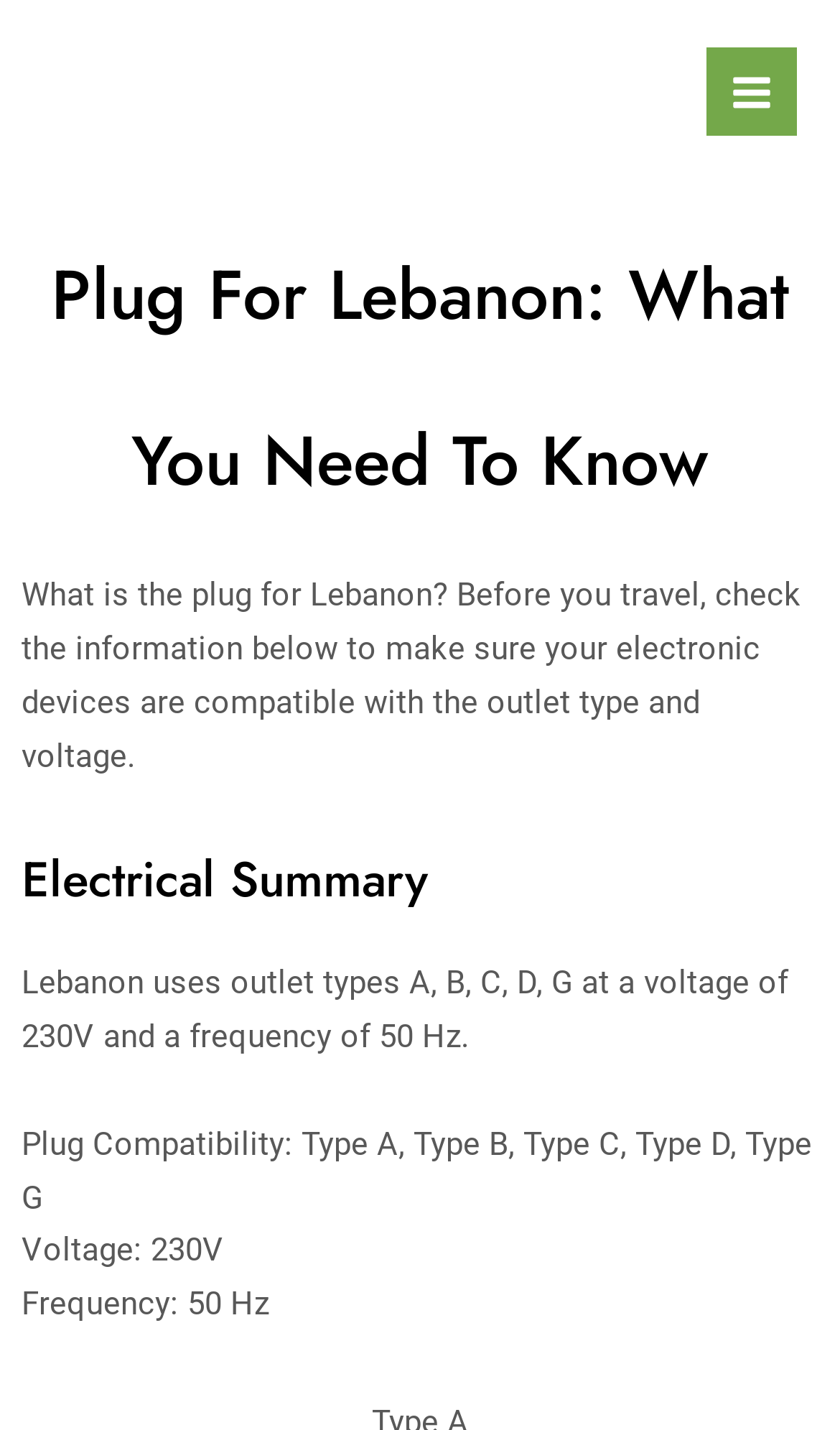What is the frequency of the outlets in Lebanon?
Look at the image and respond with a single word or a short phrase.

50 Hz